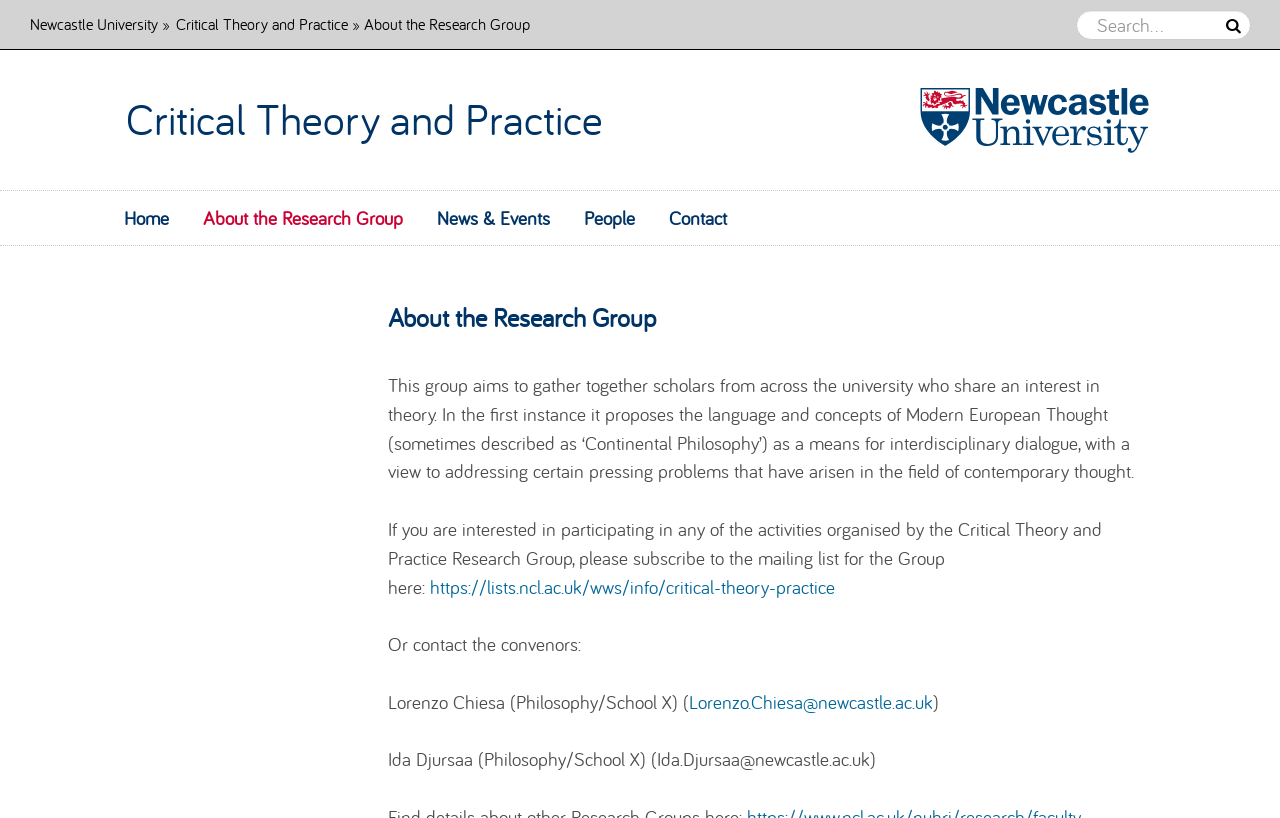Write an elaborate caption that captures the essence of the webpage.

The webpage is about the Research Group on Critical Theory and Practice at Newcastle University. At the top left, there is a link to Newcastle University, followed by a "»" symbol, and then a link to Critical Theory and Practice. To the right of these links, there is a search box with a placeholder text "Search..." and a magnifying glass icon button.

Below the top section, there is a layout table that spans most of the width of the page. Within this table, there are two links: one to Critical Theory and Practice, and another to Newcastle University Critical Theory and Practice, which also contains an image of Newcastle University.

On the left side of the page, there are several links, including "Skip to content", "Home", "About the Research Group", "News & Events", "People", and "Contact". These links are arranged vertically, with "Skip to content" at the top and "Contact" at the bottom.

The main content of the page is divided into several sections. The first section has a heading "About the Research Group" and a paragraph of text that describes the group's aim to gather scholars from across the university who share an interest in theory. The text also mentions the language and concepts of Modern European Thought.

Below this section, there are several paragraphs of text that describe the group's activities and goals. The text mentions the importance of interdisciplinary dialogue and addressing pressing problems in contemporary thought. There is also a link to subscribe to the mailing list for the group and contact information for the convenors, including their email addresses.

Overall, the webpage provides information about the Research Group on Critical Theory and Practice at Newcastle University, including its goals, activities, and contact information.